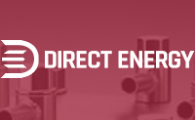Provide an in-depth description of the image.

The image features the logo of Direct Energy, prominently displayed against a deep red background. The logo includes stylized graphics that suggest energy flow, symbolized by dynamic lines converging towards the center. Below this graphic element, the name "DIRECT ENERGY" is showcased in bold, modern typography, emphasizing the company's focus on innovative energy solutions. The overall design conveys a sense of professionalism and technological advancement, aligning with Direct Energy's commitment to clean energy and its role as a leading provider within the industry. This visual representation resonates with their mission, rooted in extensive research and development at the University of Queensland, and highlights their experienced team specializing in Solid Oxide Cell design and manufacturing.